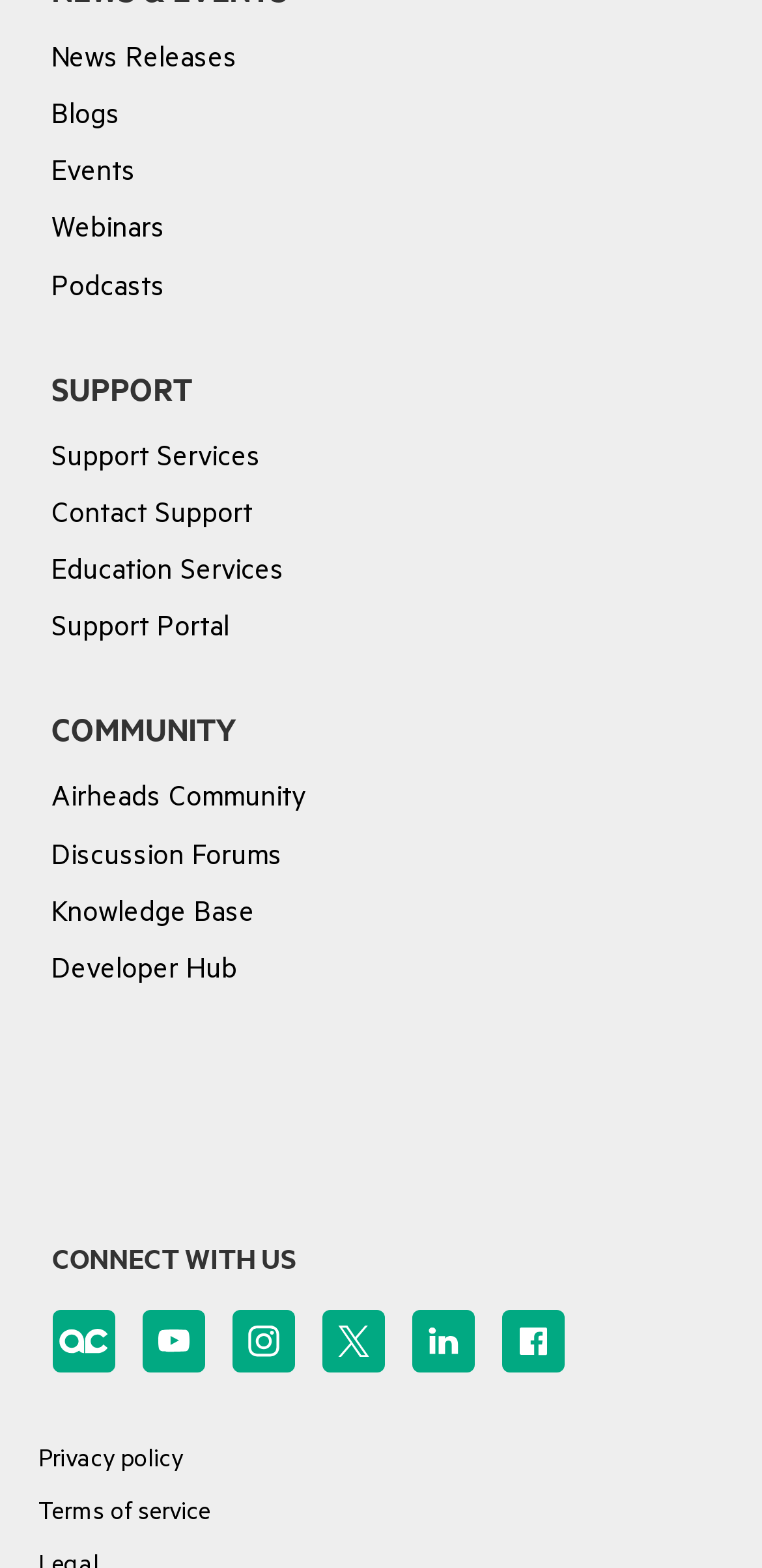Locate the bounding box coordinates of the area where you should click to accomplish the instruction: "Check out YouTube".

[0.186, 0.835, 0.268, 0.875]